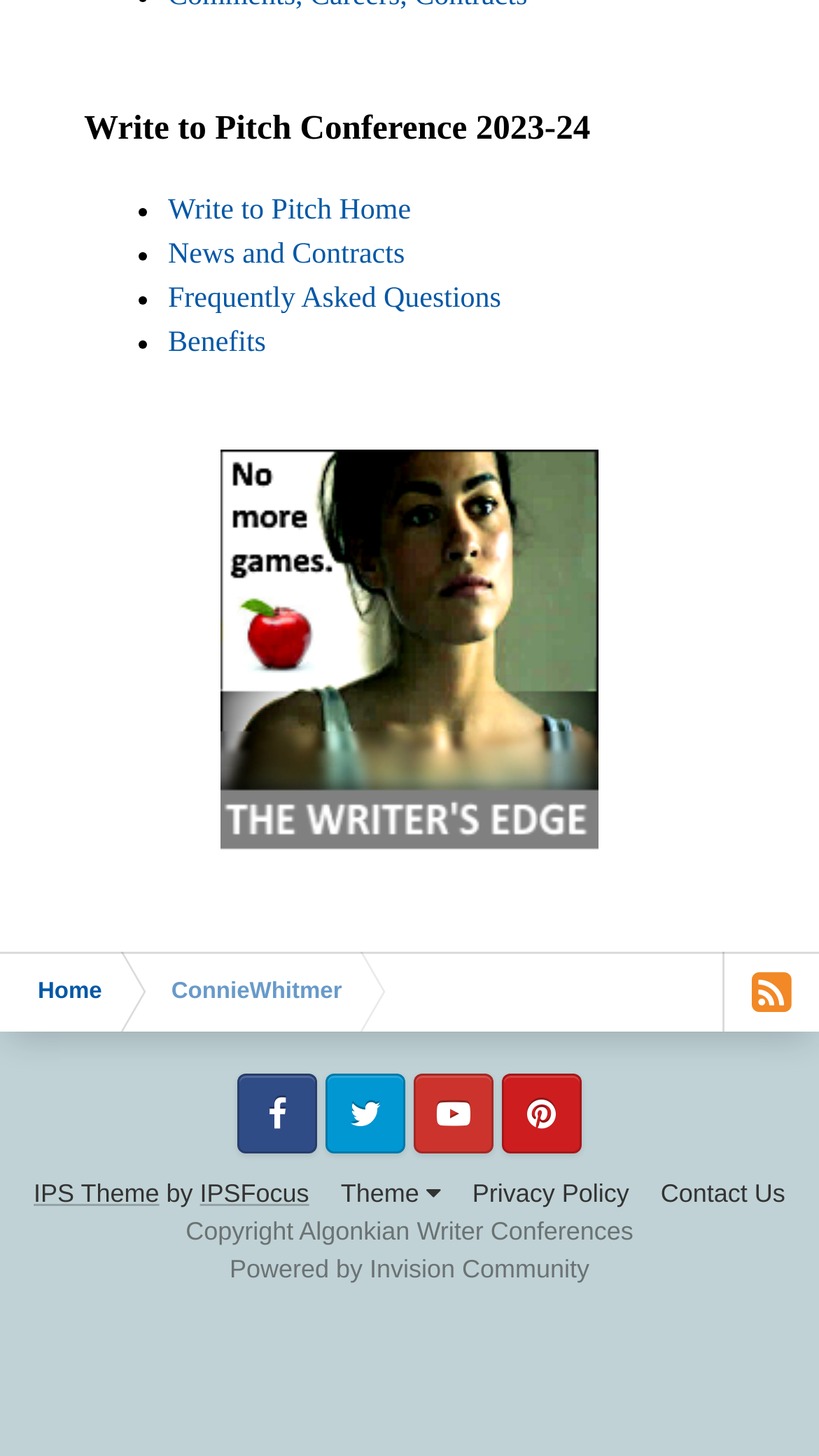Respond with a single word or phrase to the following question:
What is the text of the first link in the navigation menu?

Write to Pitch Home